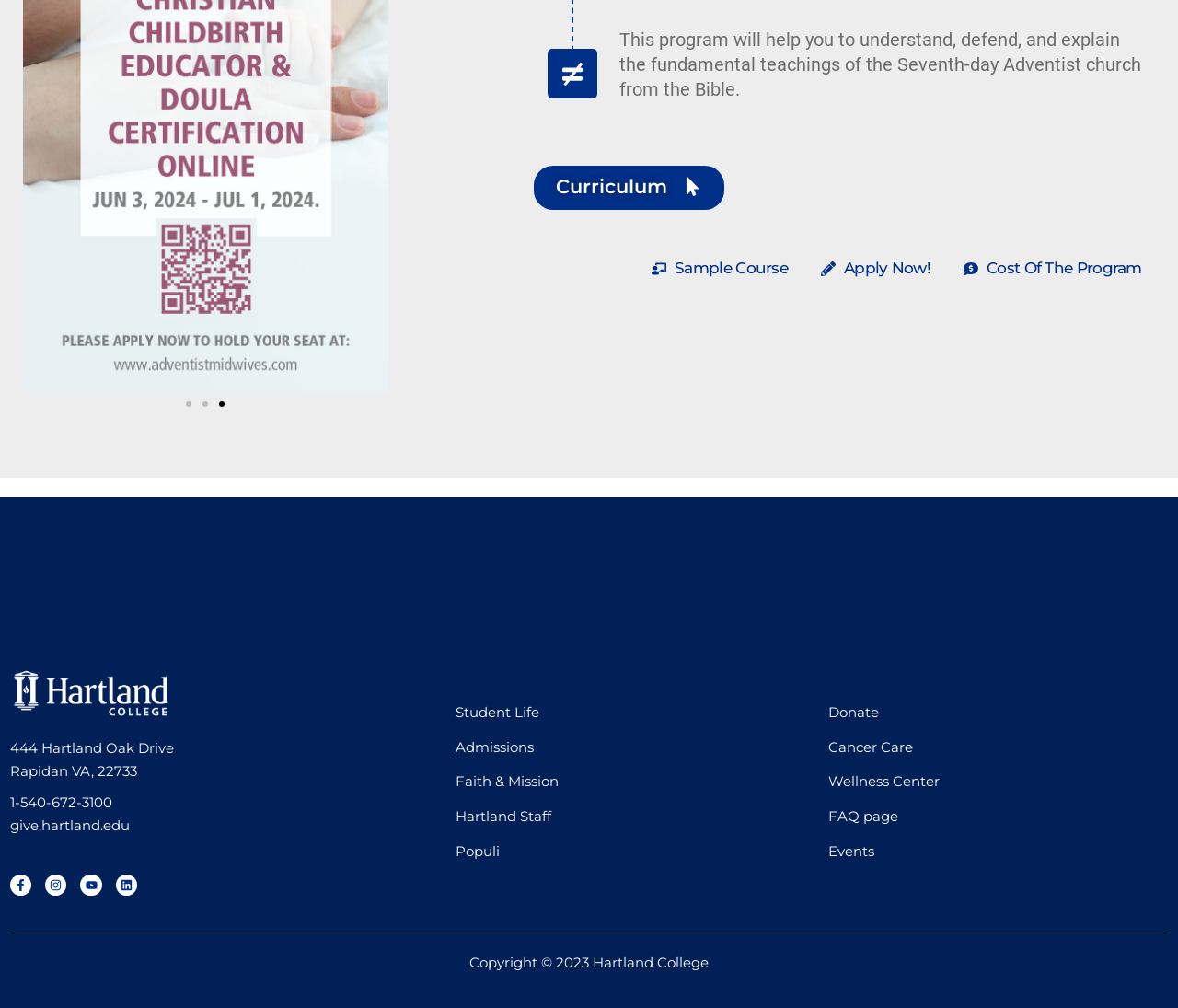Respond with a single word or phrase for the following question: 
What social media platforms is Hartland College on?

Facebook, Instagram, Youtube, Linkedin